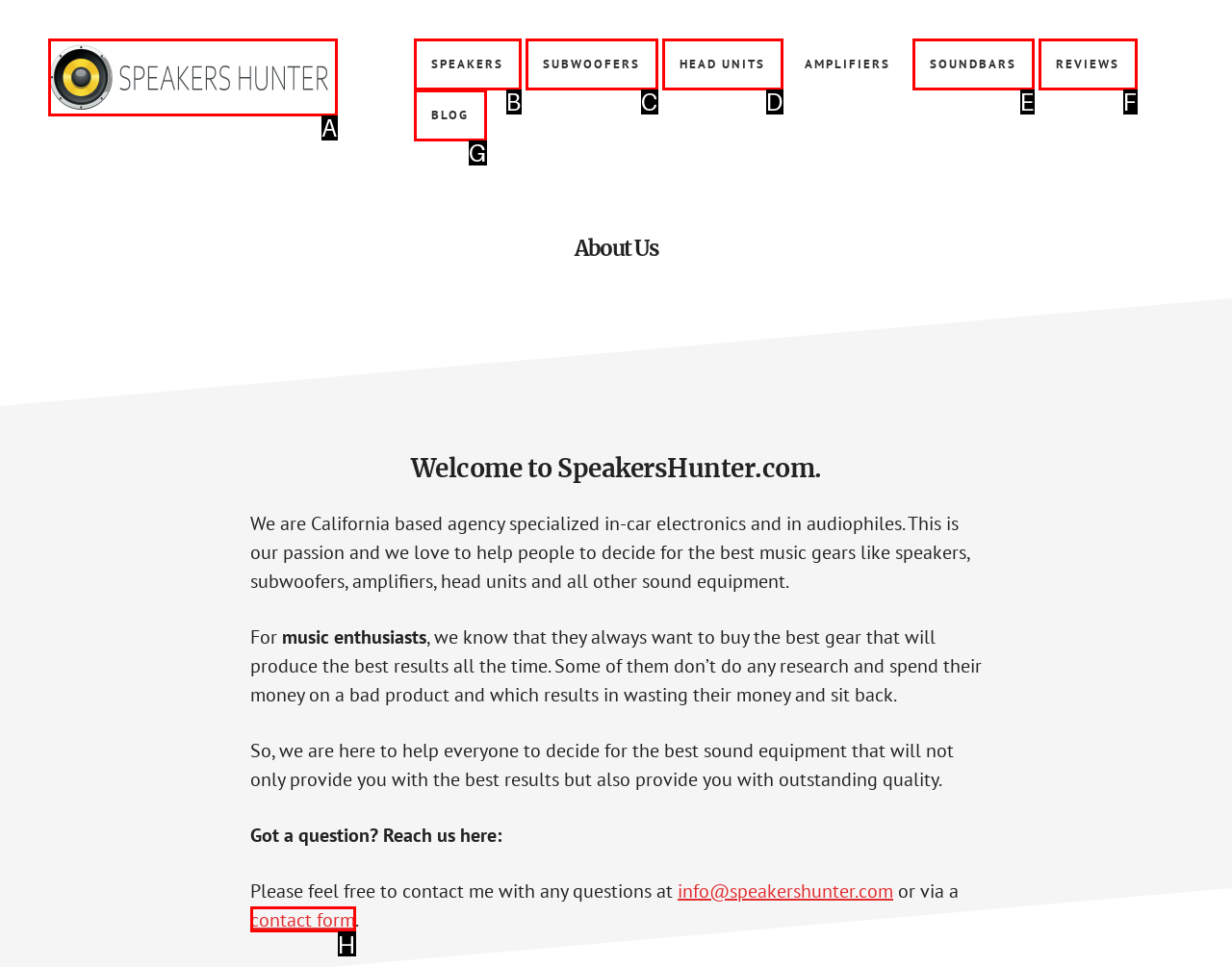Given the description: HEAD UNITS, identify the matching option. Answer with the corresponding letter.

D